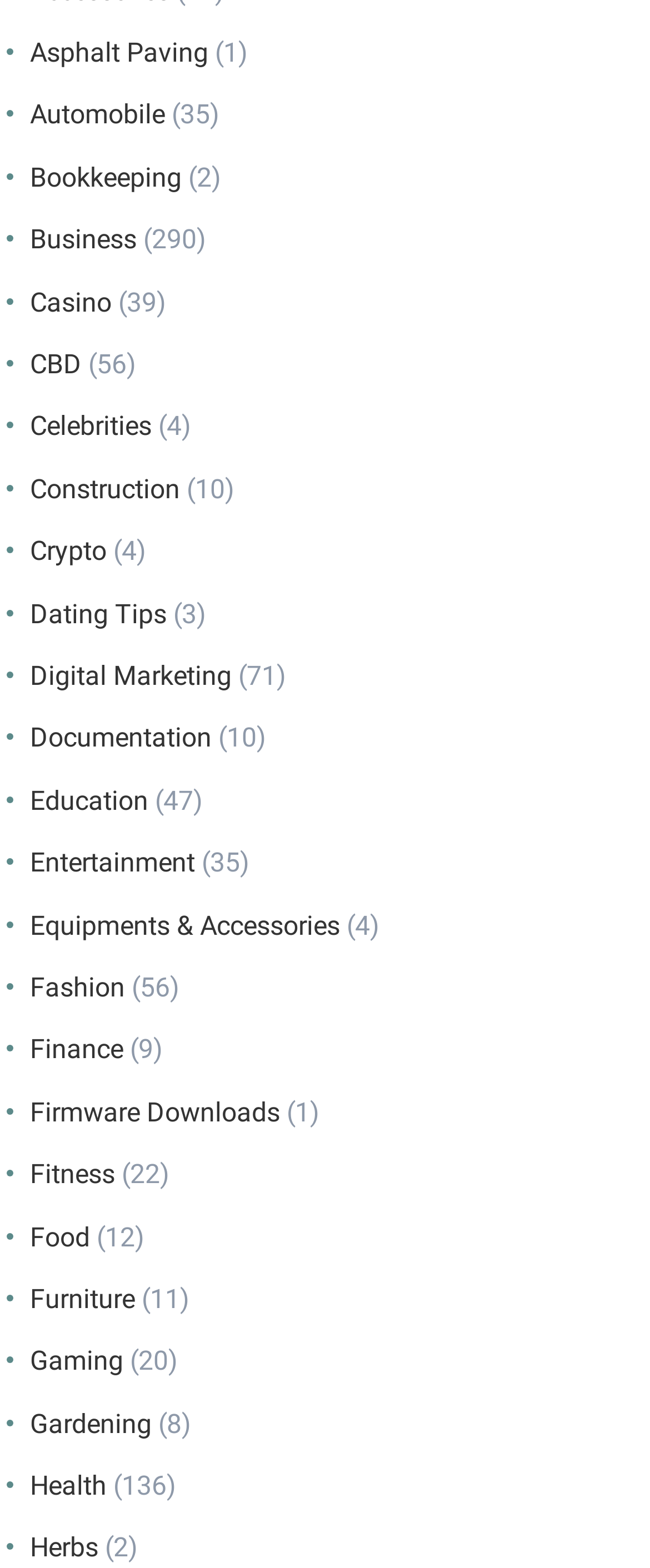Provide the bounding box coordinates of the area you need to click to execute the following instruction: "Discover Celebrities".

[0.046, 0.262, 0.233, 0.282]